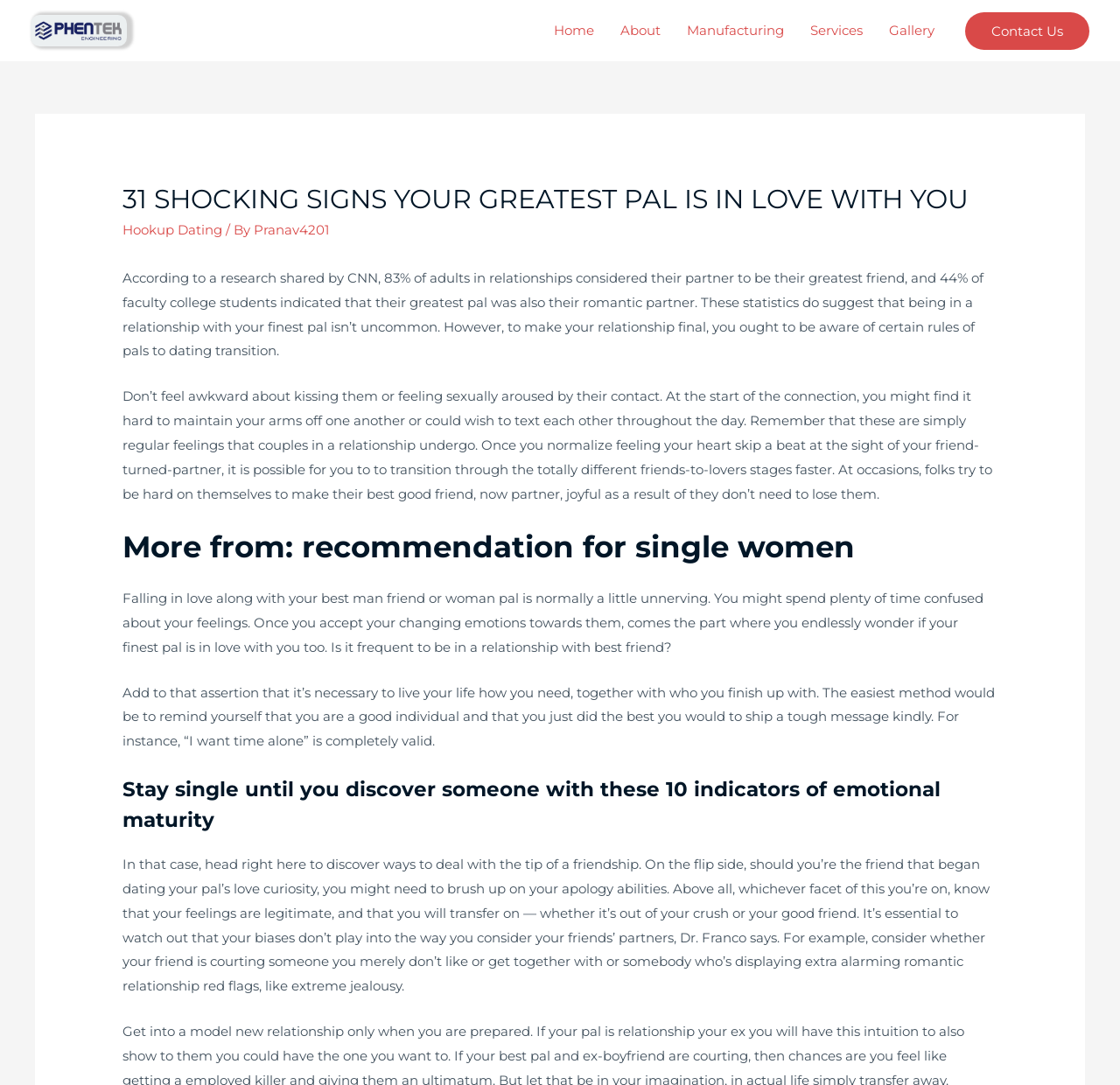Answer the following query concisely with a single word or phrase:
What is the bounding box coordinate of the 'Contact Us' link?

[0.862, 0.011, 0.973, 0.046]